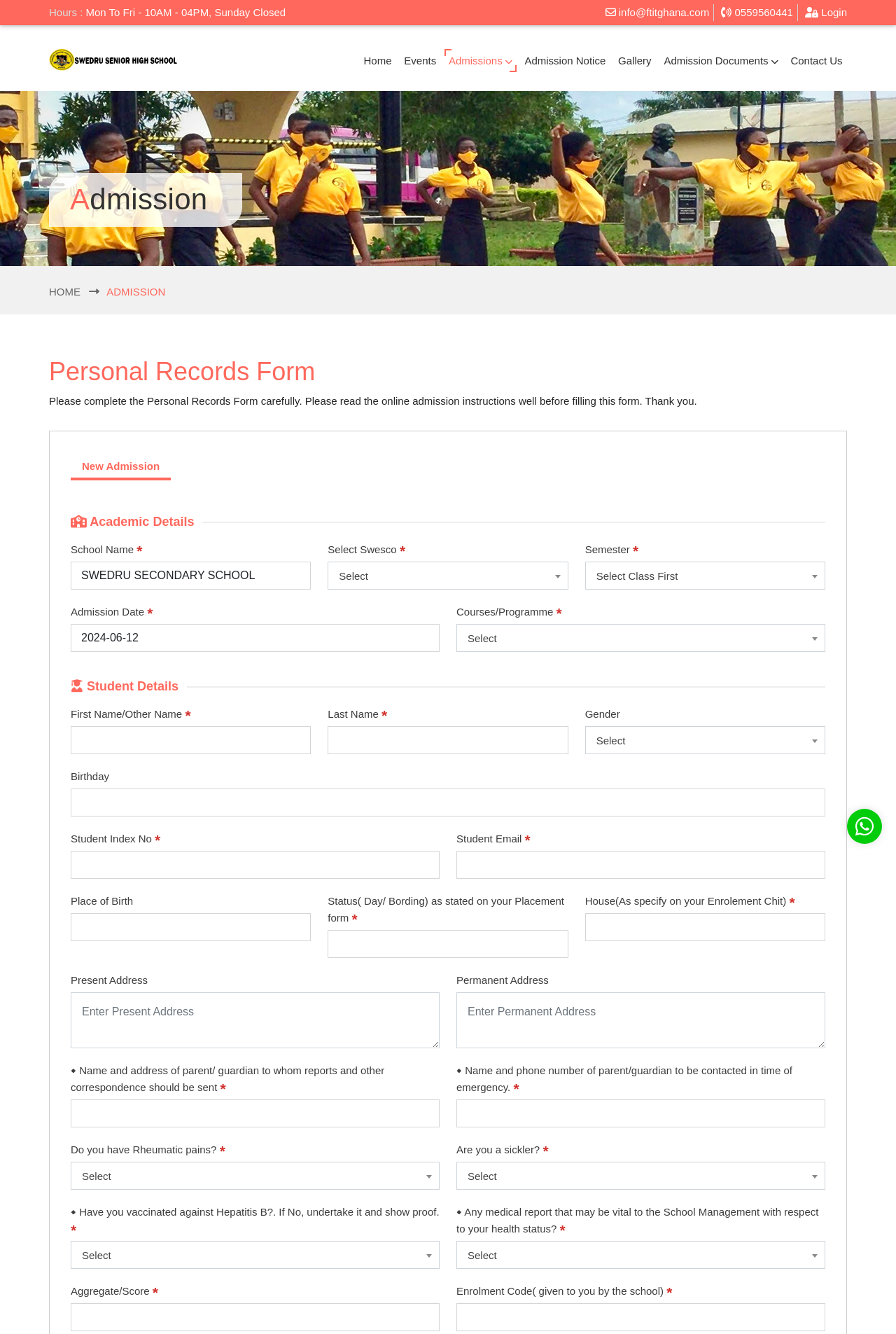What is the school name in the Academic Details section?
Look at the image and construct a detailed response to the question.

I found the answer by looking at the StaticText element with the content 'SWEDRU SECONDARY SCHOOL' which is a child of the textbox element with the label 'School Name' in the Academic Details section.